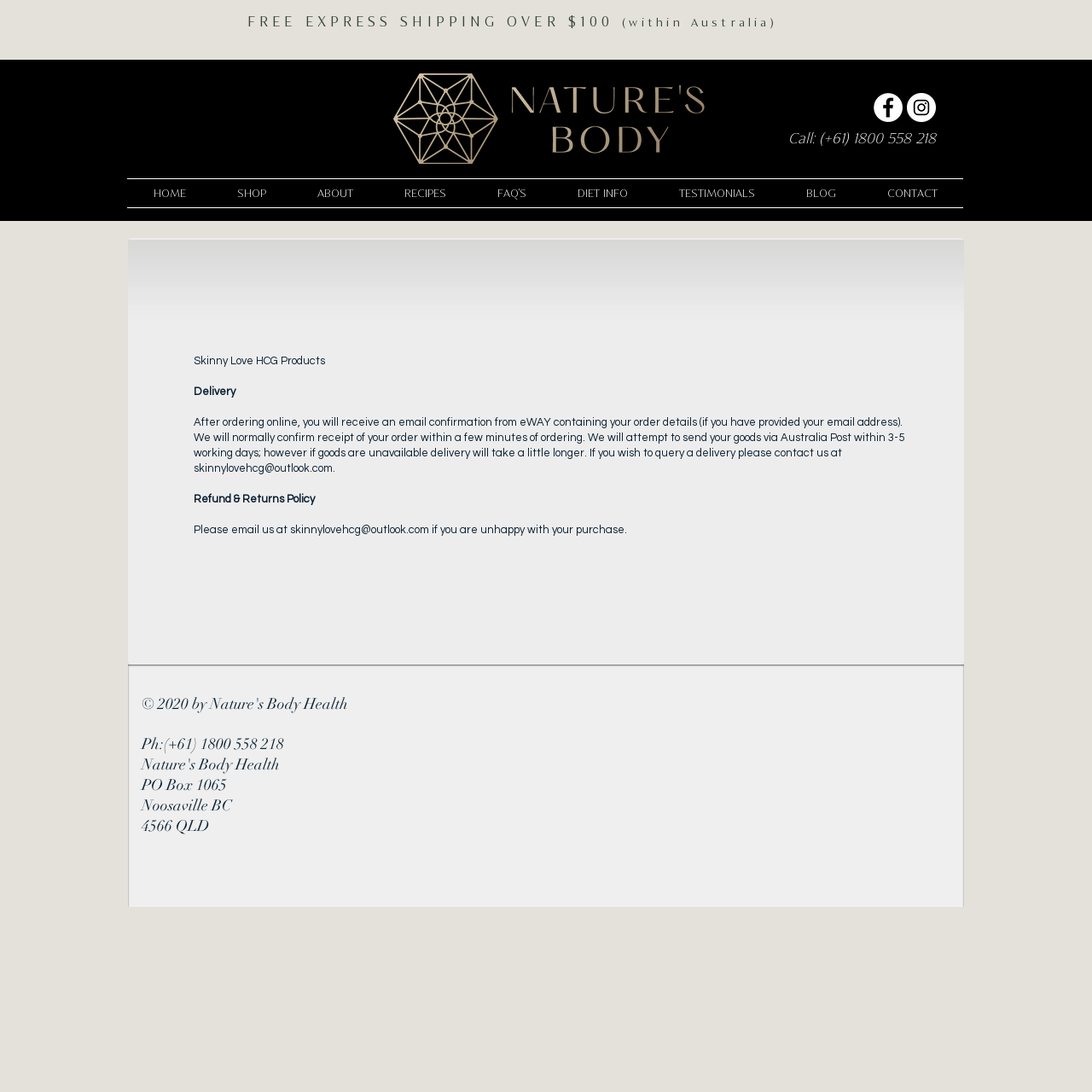Predict the bounding box of the UI element based on the description: "aria-label="Facebook"". The coordinates should be four float numbers between 0 and 1, formatted as [left, top, right, bottom].

[0.8, 0.085, 0.827, 0.112]